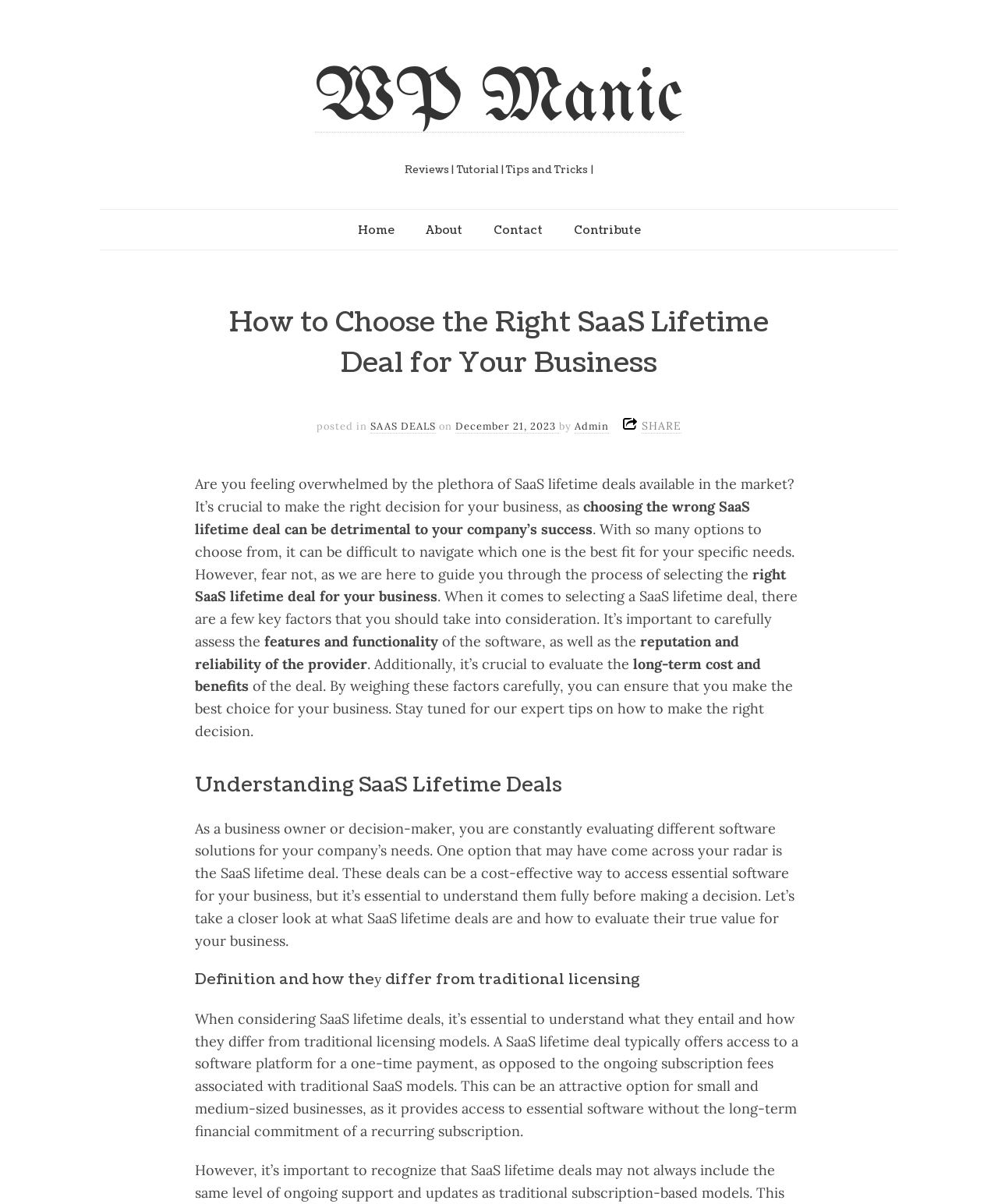Using the details in the image, give a detailed response to the question below:
What factors should be considered when choosing a SaaS lifetime deal?

The article mentions that when choosing a SaaS lifetime deal, it's important to consider factors such as the features and functionality of the software, the reputation and reliability of the provider, and the long-term cost and benefits of the deal.